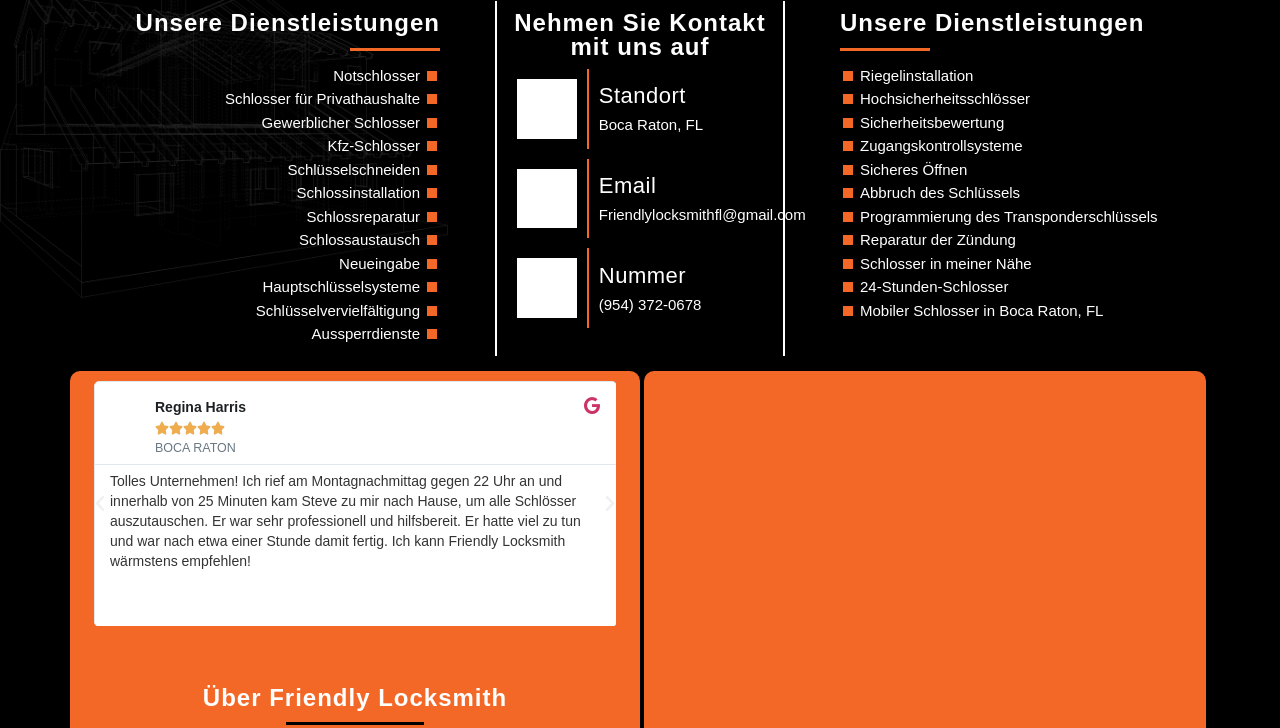Locate the UI element described as follows: "Schlosser in meiner Nähe". Return the bounding box coordinates as four float numbers between 0 and 1 in the order [left, top, right, bottom].

[0.672, 0.347, 0.937, 0.378]